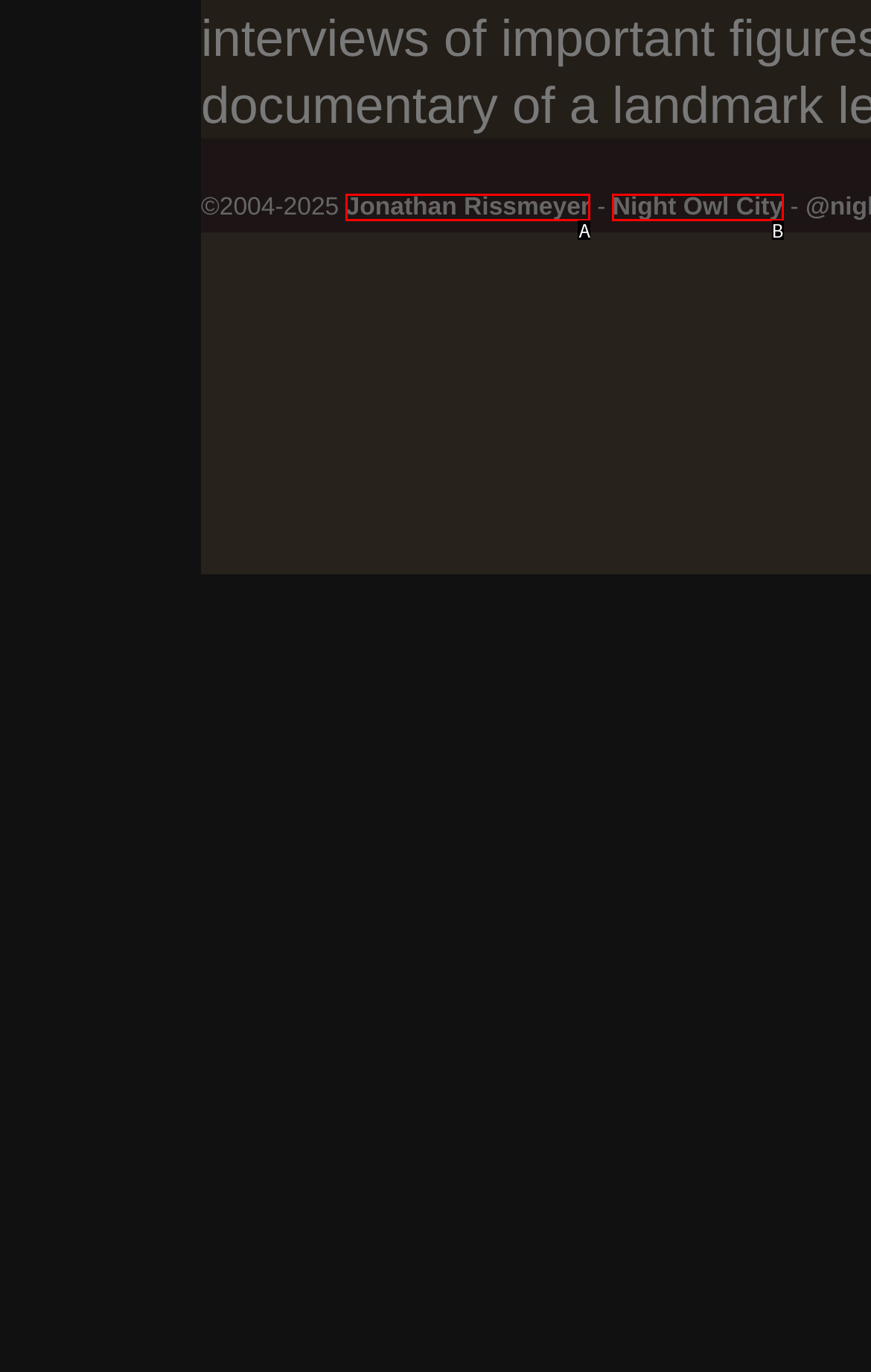Select the correct option based on the description: Night Owl City
Answer directly with the option’s letter.

B